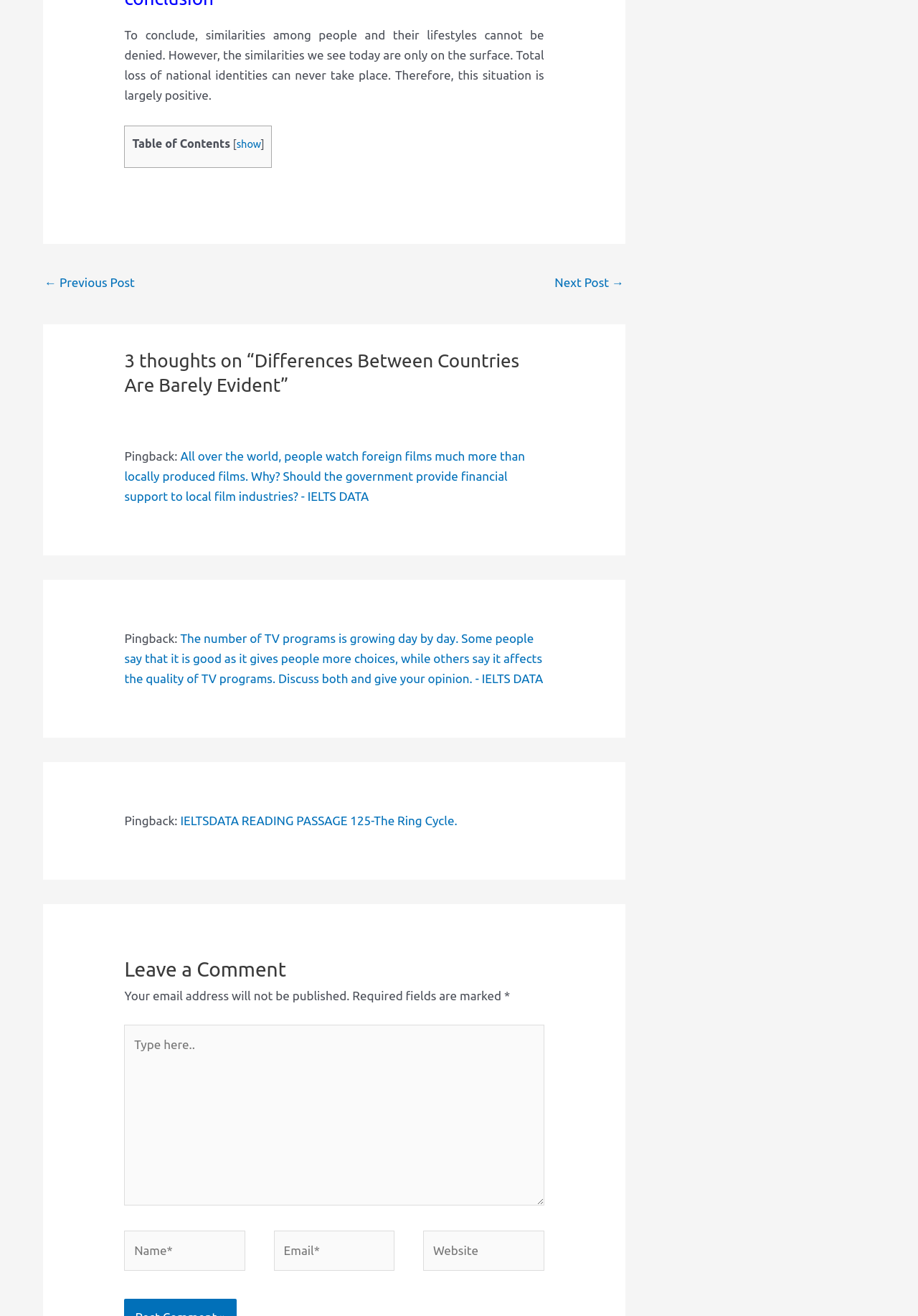Use the information in the screenshot to answer the question comprehensively: What is the purpose of the links at the bottom of the page?

The links at the bottom of the page, such as 'All over the world, people watch foreign films much more than locally produced films. Why? Should the government provide financial support to local film industries? - IELTS DATA', suggest that they are related to IELTS DATA, possibly providing additional resources or practice materials for IELTS exams.